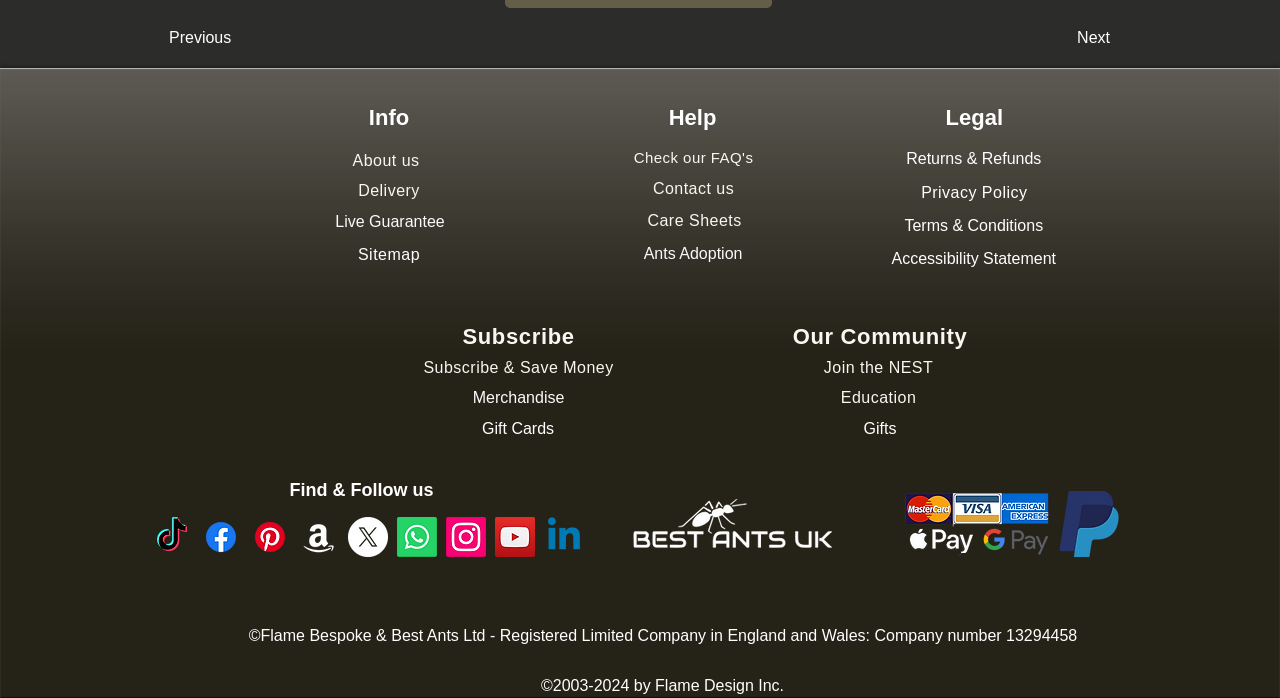Locate the bounding box coordinates of the area to click to fulfill this instruction: "Visit the 'About us' page". The bounding box should be presented as four float numbers between 0 and 1, in the order [left, top, right, bottom].

[0.275, 0.217, 0.328, 0.241]